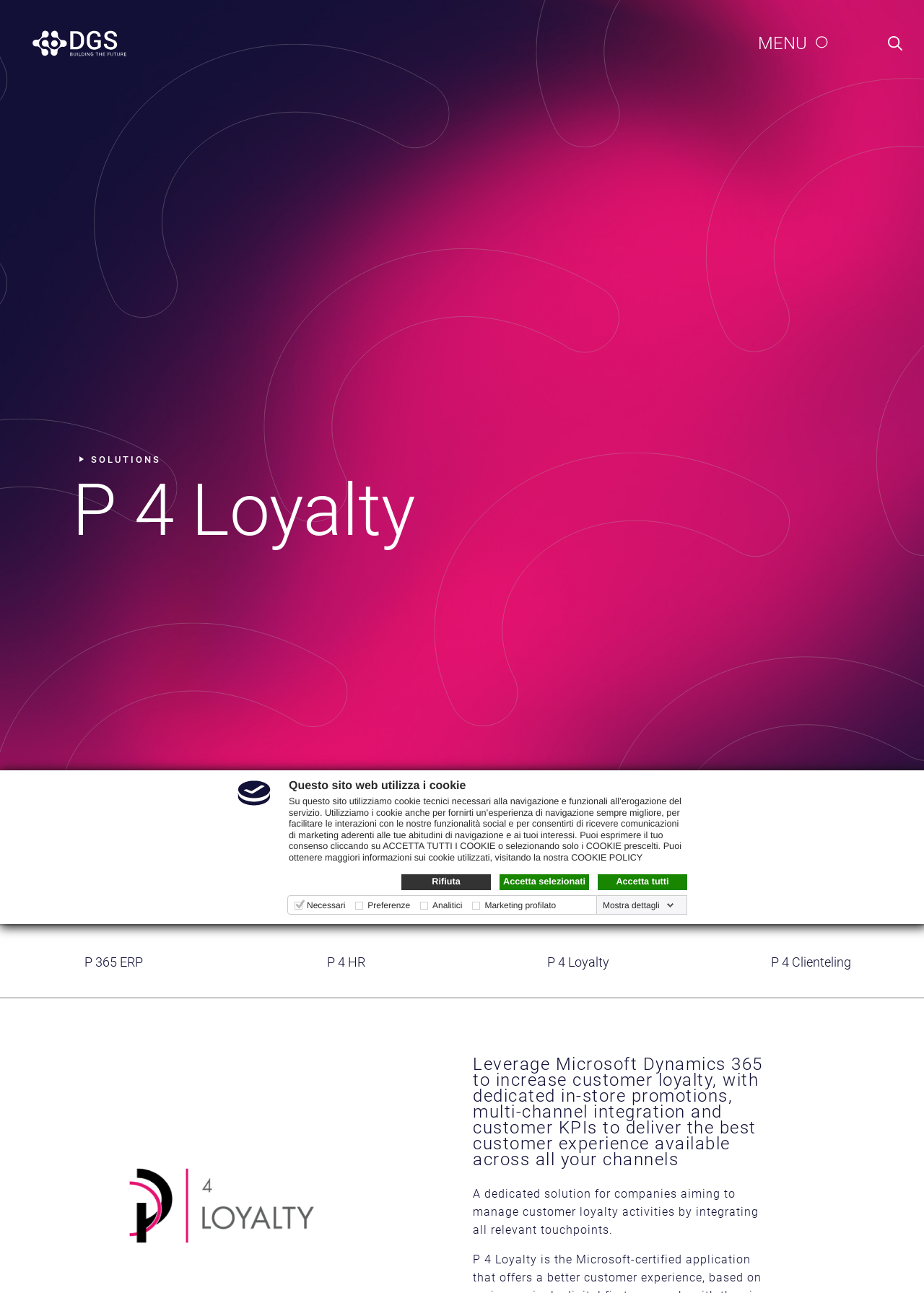Identify the bounding box for the given UI element using the description provided. Coordinates should be in the format (top-left x, top-left y, bottom-right x, bottom-right y) and must be between 0 and 1. Here is the description: P 365 ERP

[0.0, 0.716, 0.245, 0.772]